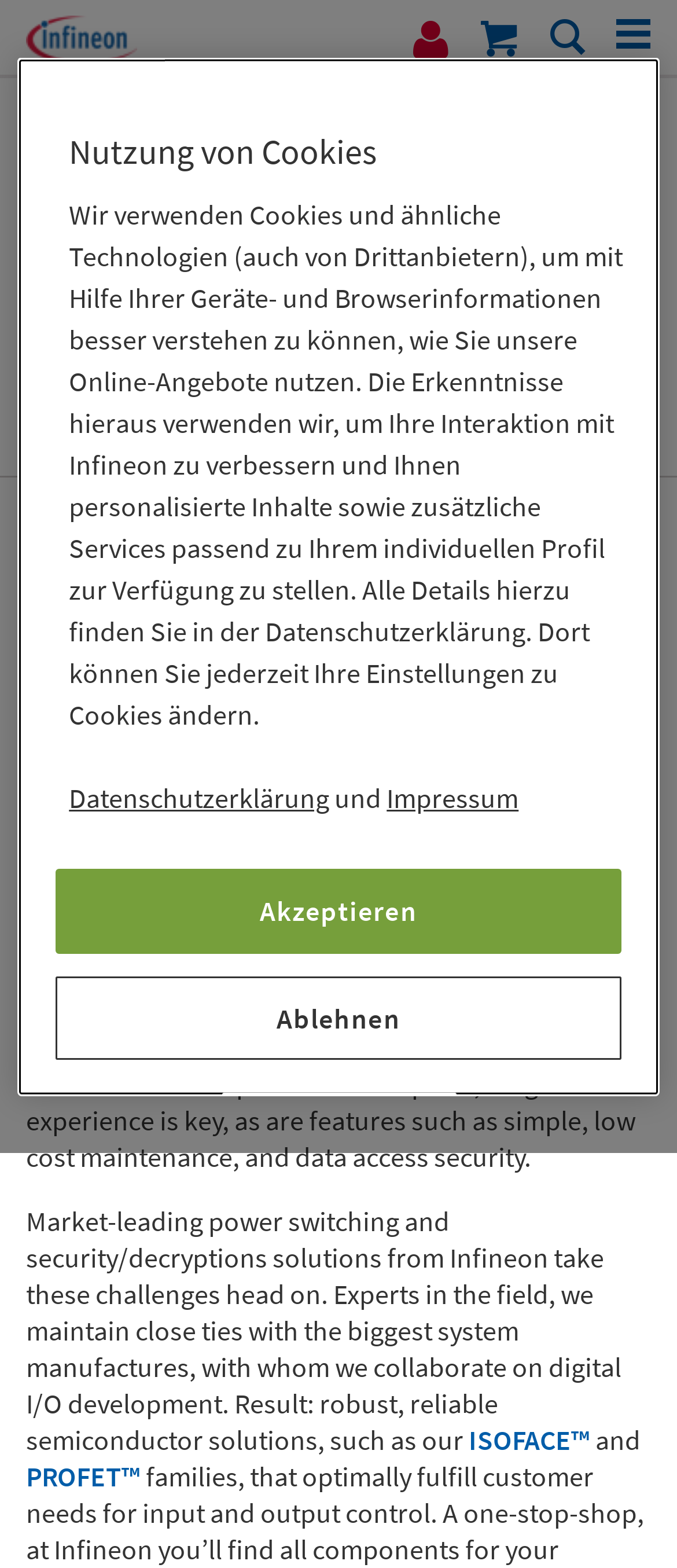Is there a search button on the webpage?
Using the image, respond with a single word or phrase.

Yes